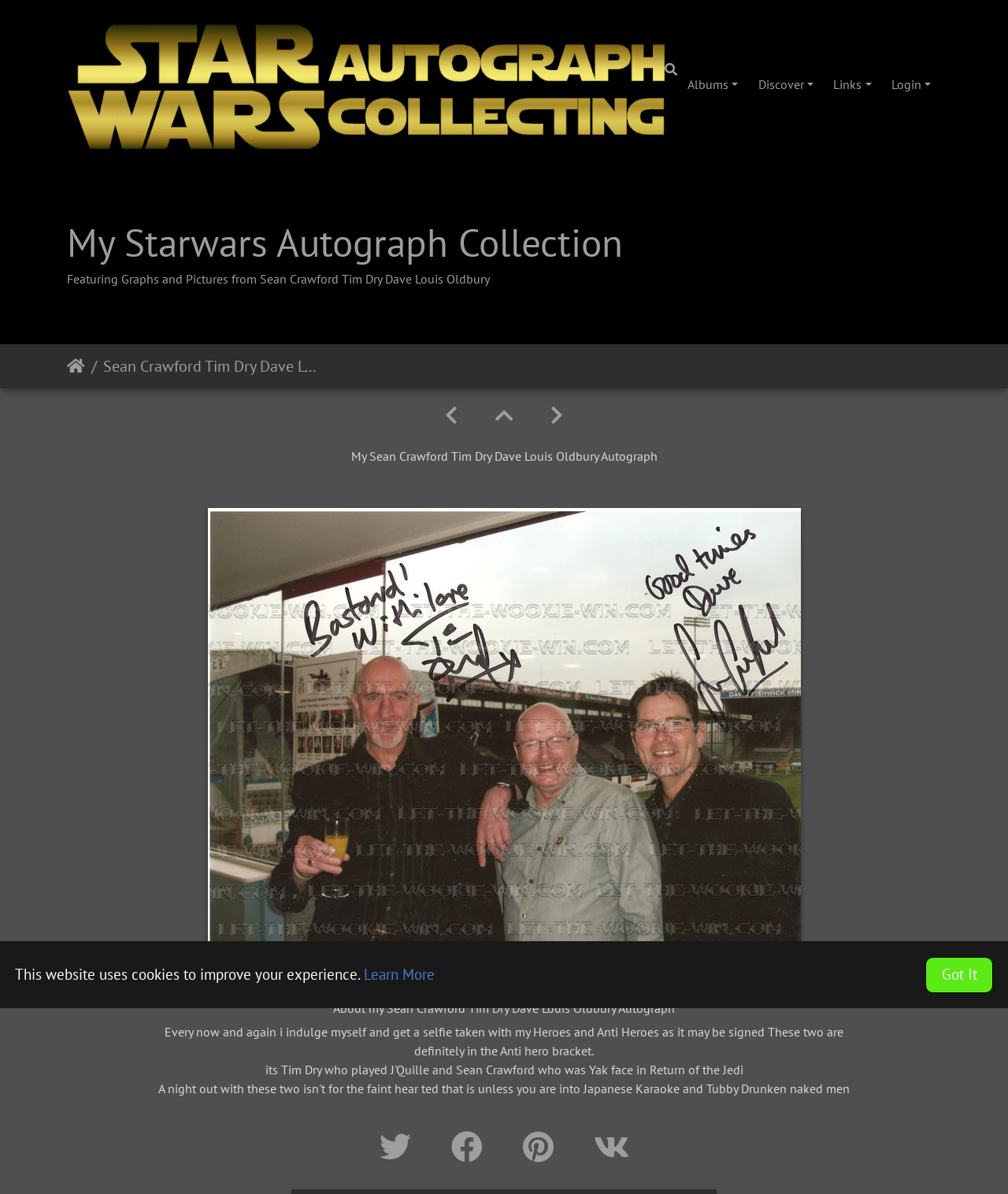Show the bounding box coordinates of the element that should be clicked to complete the task: "Learn more about cookies".

[0.361, 0.808, 0.431, 0.824]